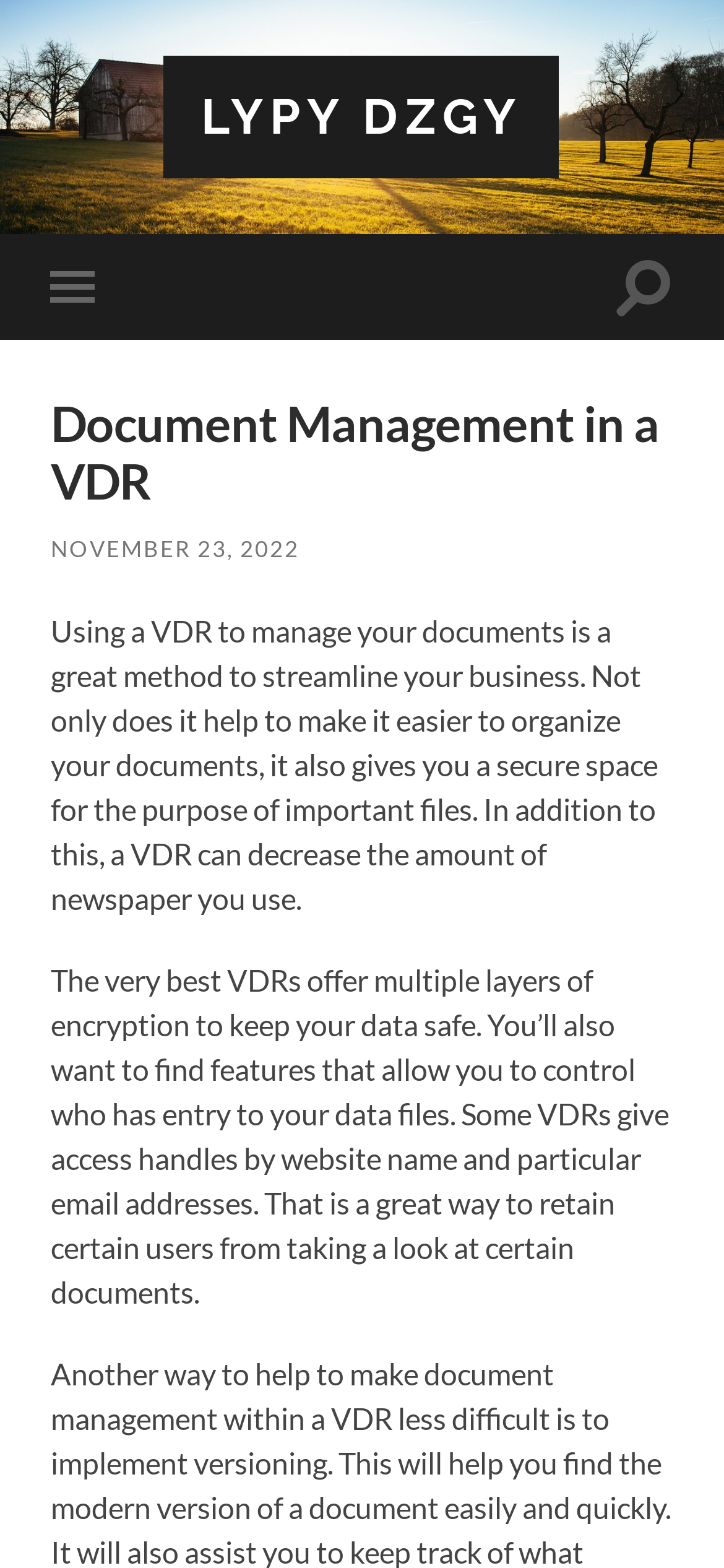What is the tone of the webpage content?
Please respond to the question with as much detail as possible.

The webpage content appears to be informative in tone, providing explanations and benefits of using a VDR for document management. The language used is neutral and objective, suggesting that the purpose of the webpage is to educate readers about the topic rather than persuade or entertain them.